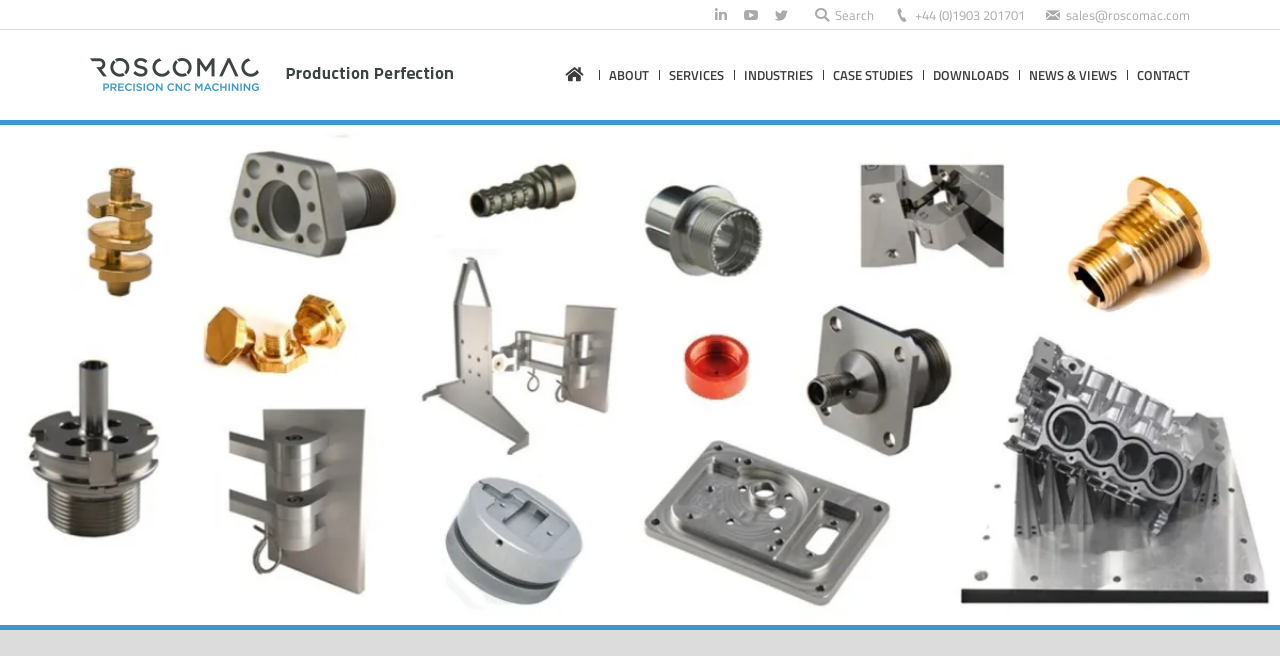Find and provide the bounding box coordinates for the UI element described here: "YouTube". The coordinates should be given as four float numbers between 0 and 1: [left, top, right, bottom].

[0.577, 0.003, 0.597, 0.043]